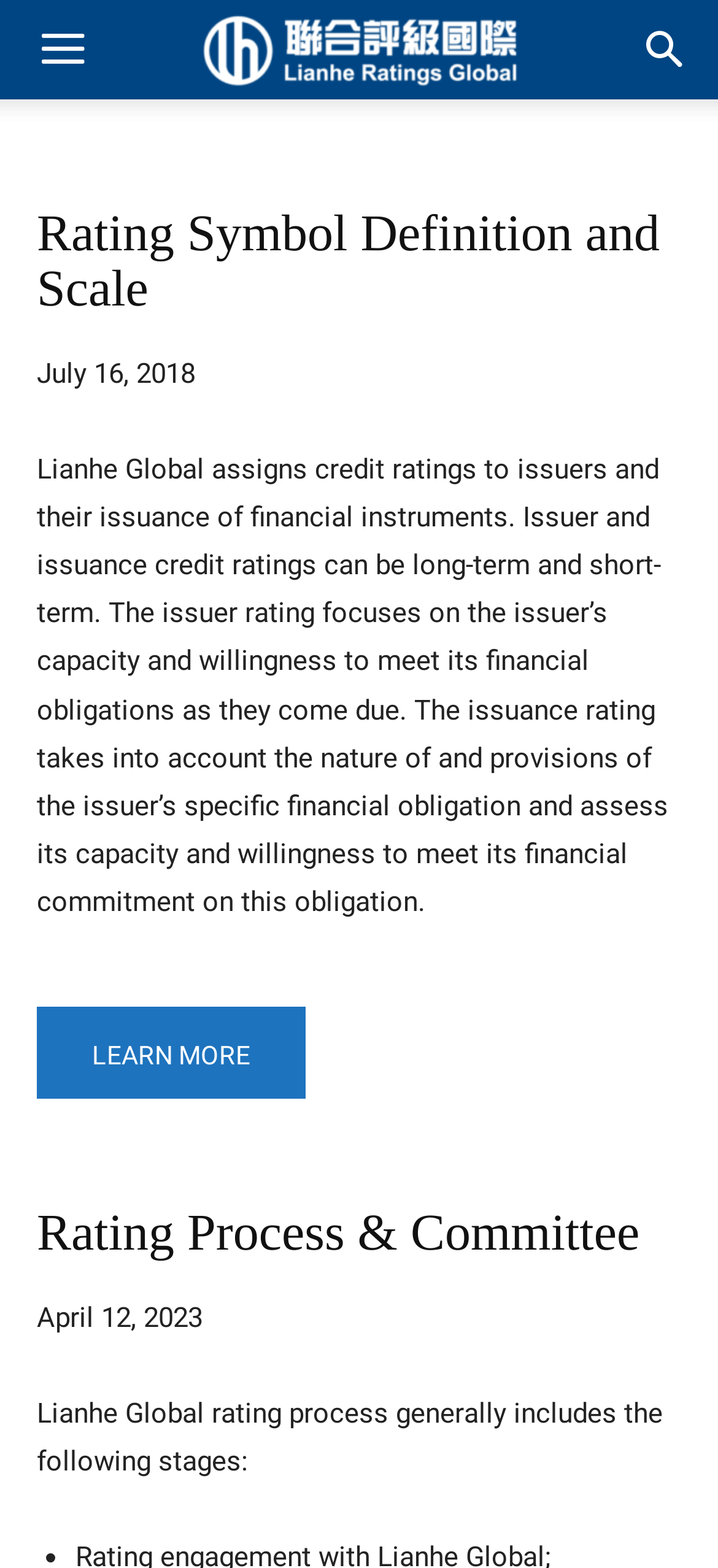Respond to the question below with a concise word or phrase:
How many stages are mentioned in the rating process?

Multiple stages